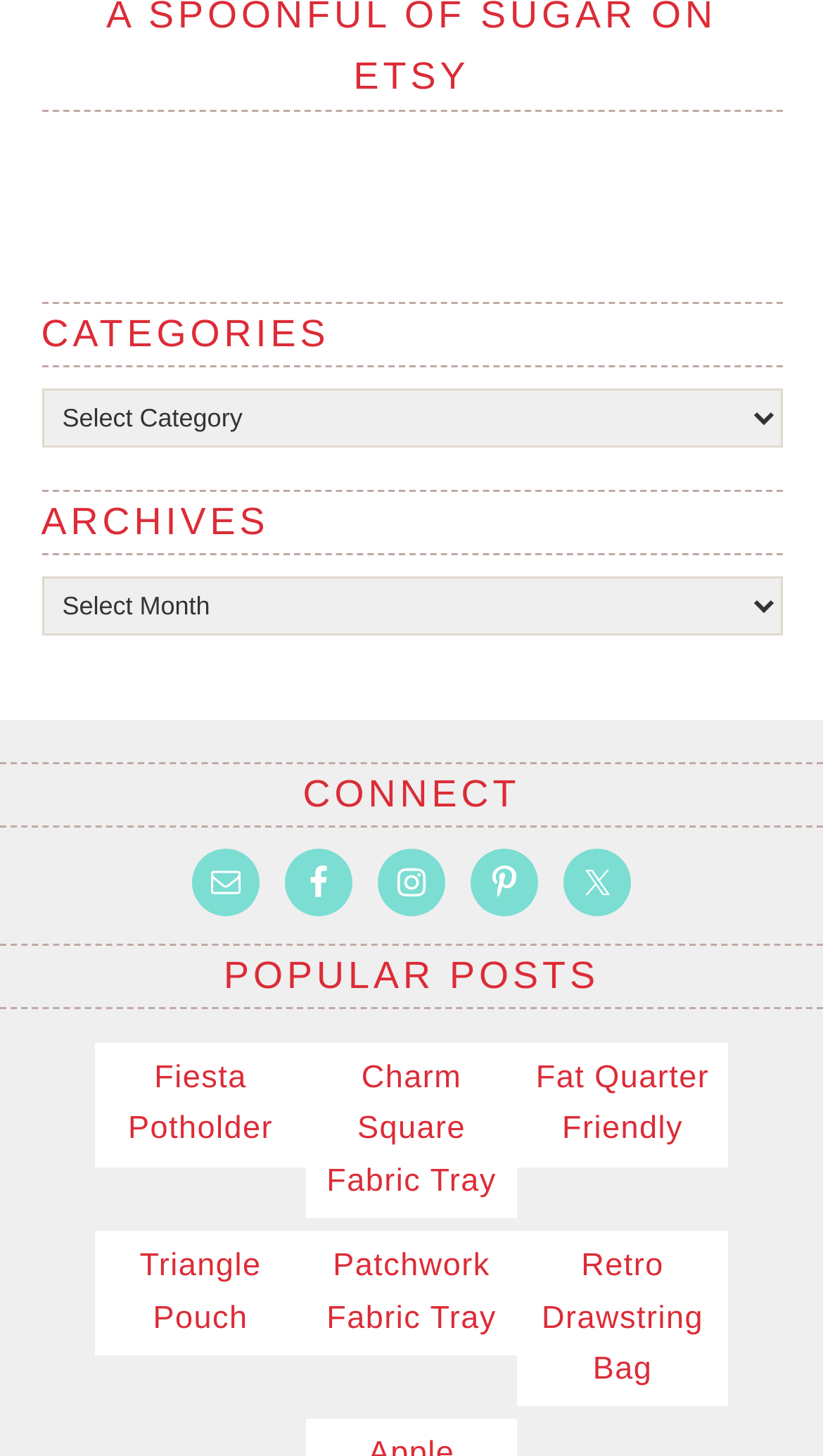How many categories are there?
Carefully examine the image and provide a detailed answer to the question.

I saw a combobox with the label 'Categories' and assumed it is a single category selection.